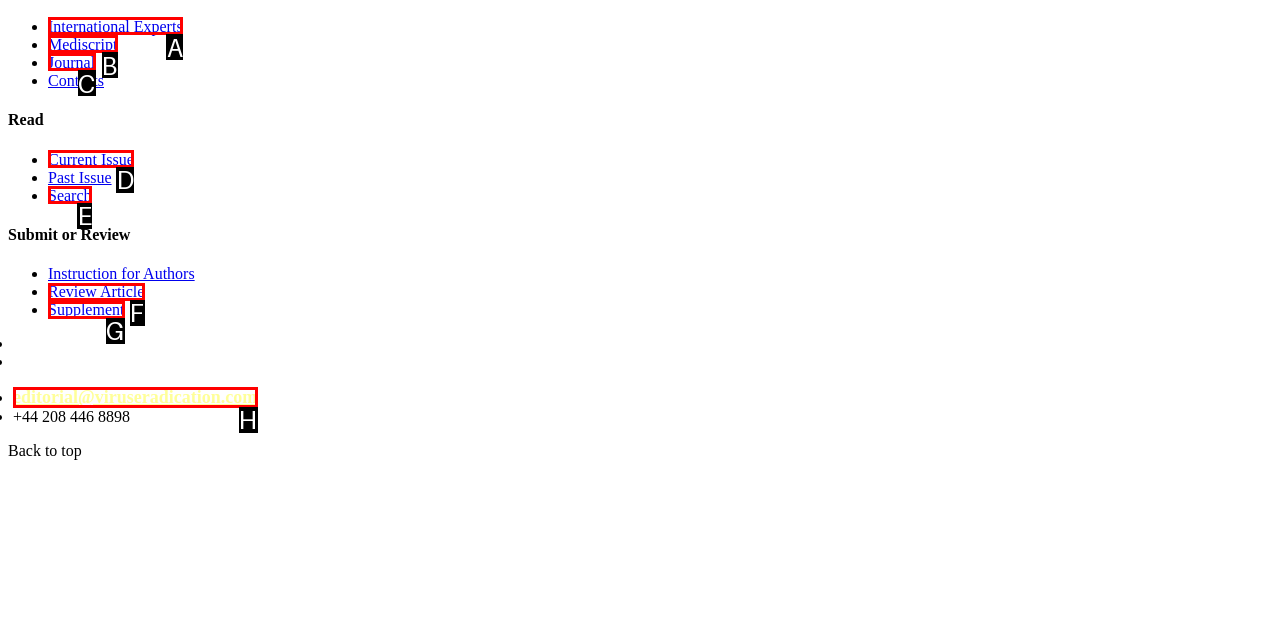Please provide the letter of the UI element that best fits the following description: Current Issue
Respond with the letter from the given choices only.

D